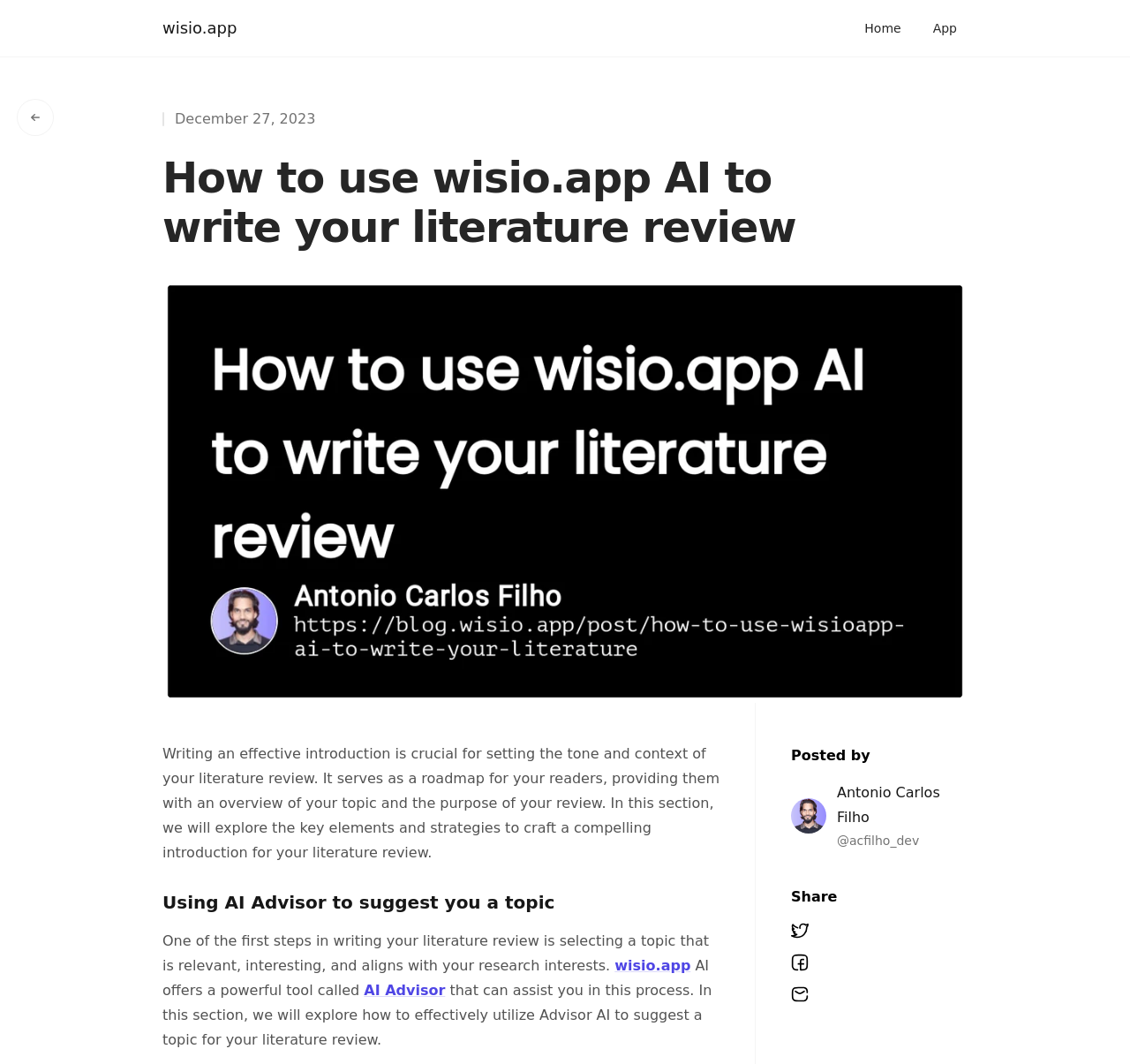Given the webpage screenshot and the description, determine the bounding box coordinates (top-left x, top-left y, bottom-right x, bottom-right y) that define the location of the UI element matching this description: Altered mental status

None